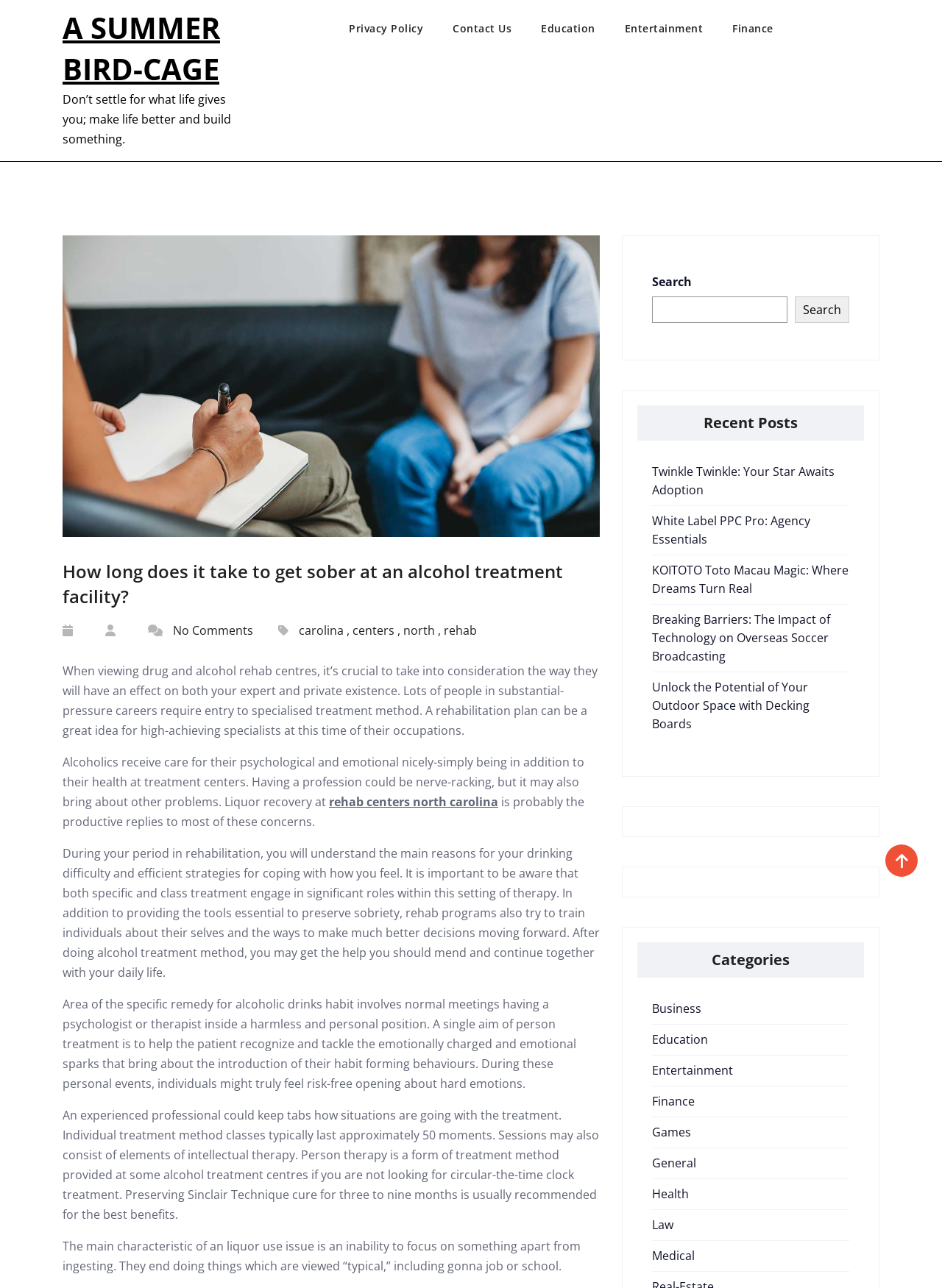Identify the bounding box coordinates of the region that needs to be clicked to carry out this instruction: "Search for something". Provide these coordinates as four float numbers ranging from 0 to 1, i.e., [left, top, right, bottom].

[0.677, 0.195, 0.917, 0.268]